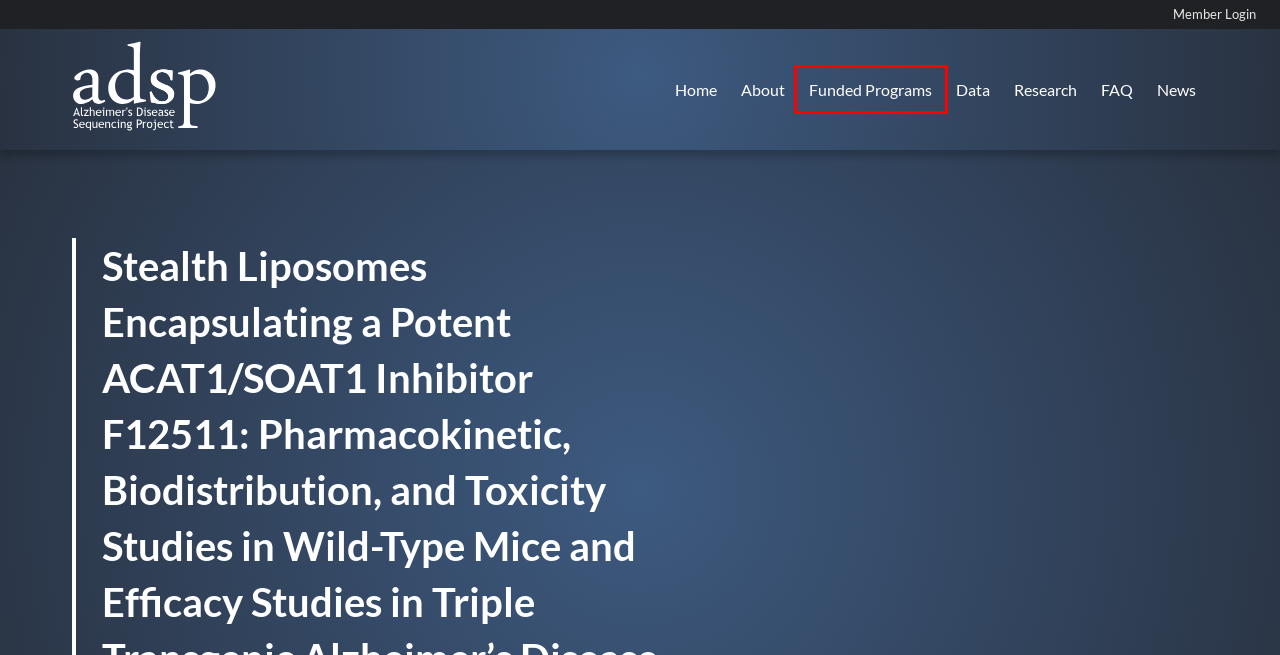A screenshot of a webpage is provided, featuring a red bounding box around a specific UI element. Identify the webpage description that most accurately reflects the new webpage after interacting with the selected element. Here are the candidates:
A. Funded Programs – ADSP
B. ADSP – Alzheimer's Disease Sequencing Project
C. ownCloud
D. Committees and Workgroups – ADSP
E. Frequently Asked Questions – ADSP
F. Data – ADSP
G. About – ADSP
H. Research – ADSP

A